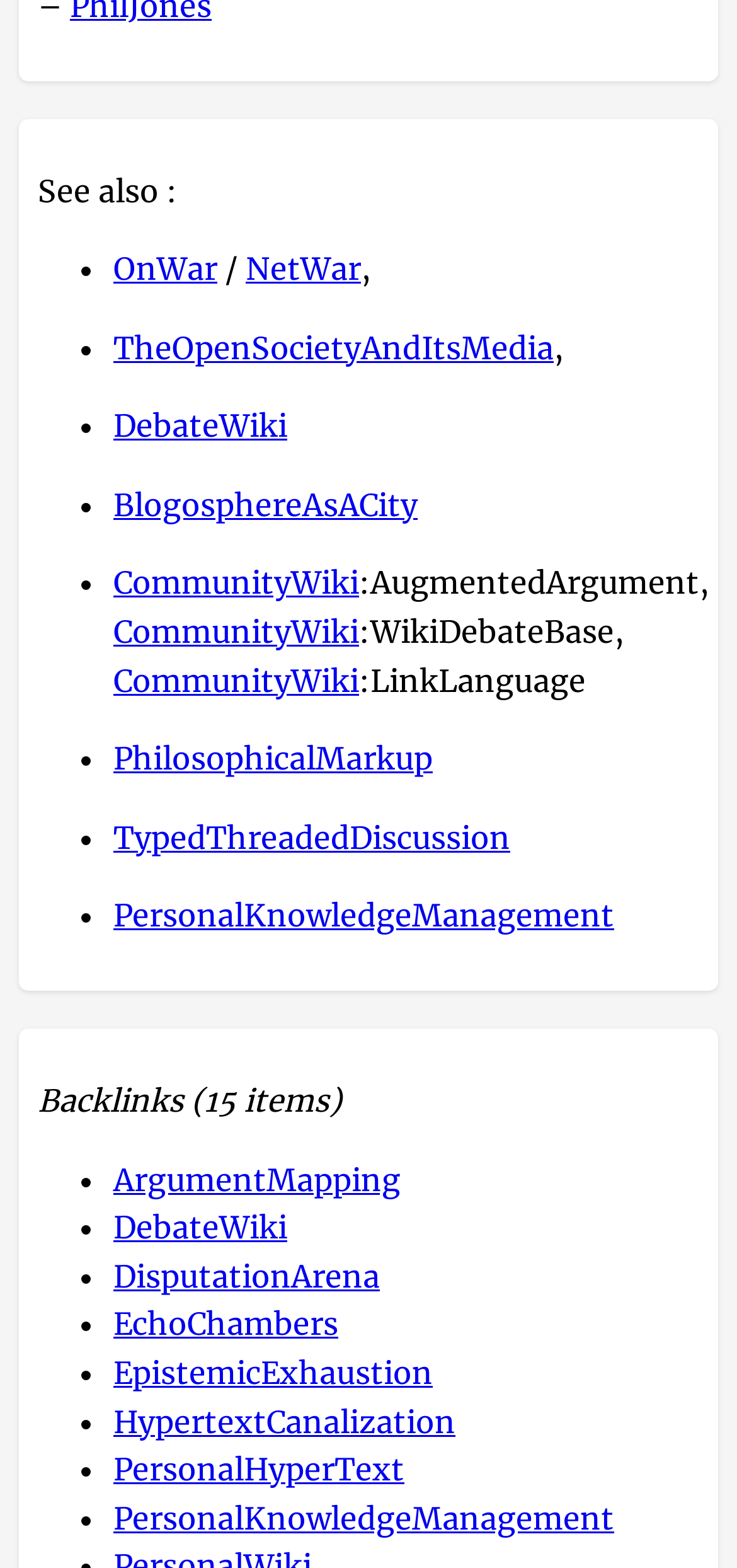Provide the bounding box coordinates of the UI element this sentence describes: "TheOpenSocietyAndItsMedia".

[0.154, 0.209, 0.751, 0.234]